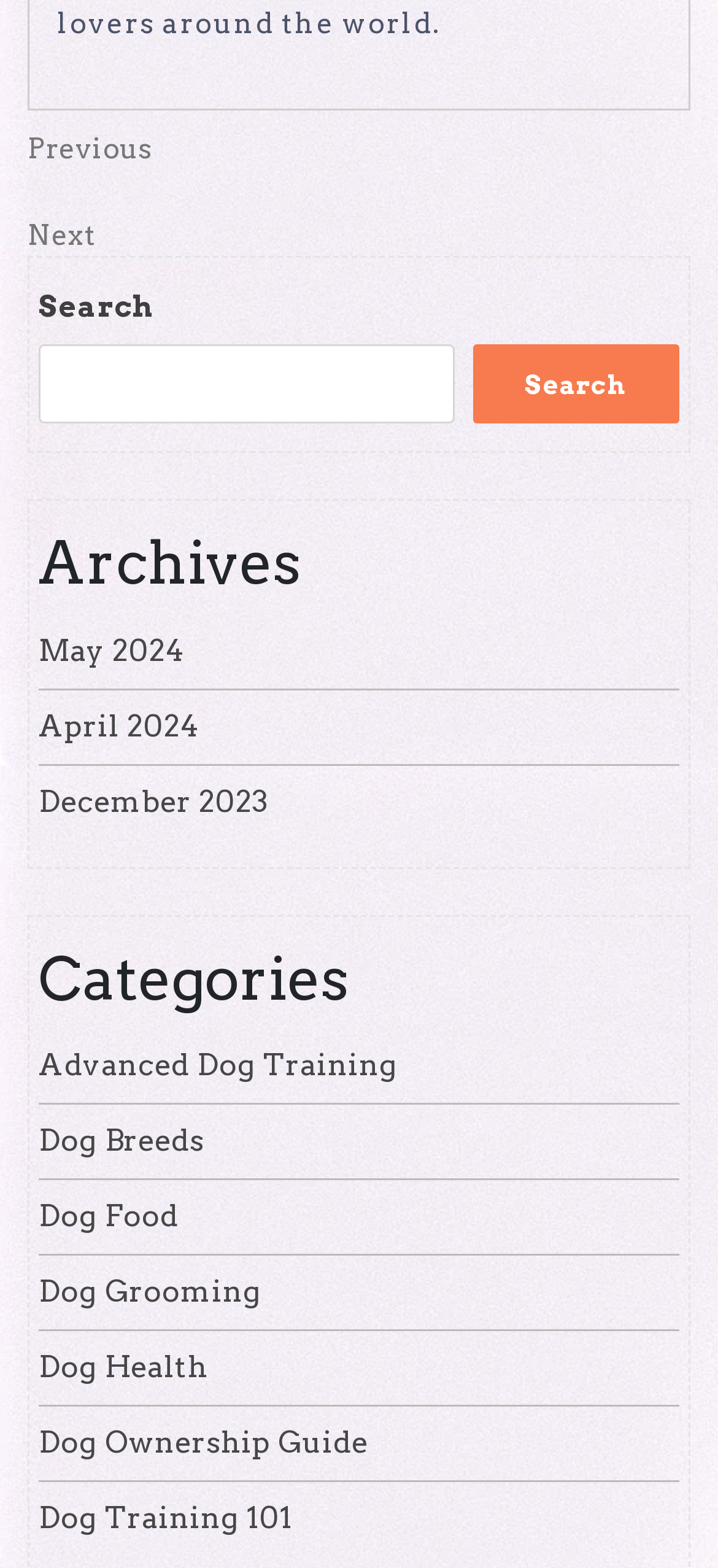How many post navigation links are there?
Please respond to the question with a detailed and informative answer.

I counted the number of links under the 'Post navigation' heading, which are 'Previous Post' and 'Next Post', so there are 2 post navigation links.